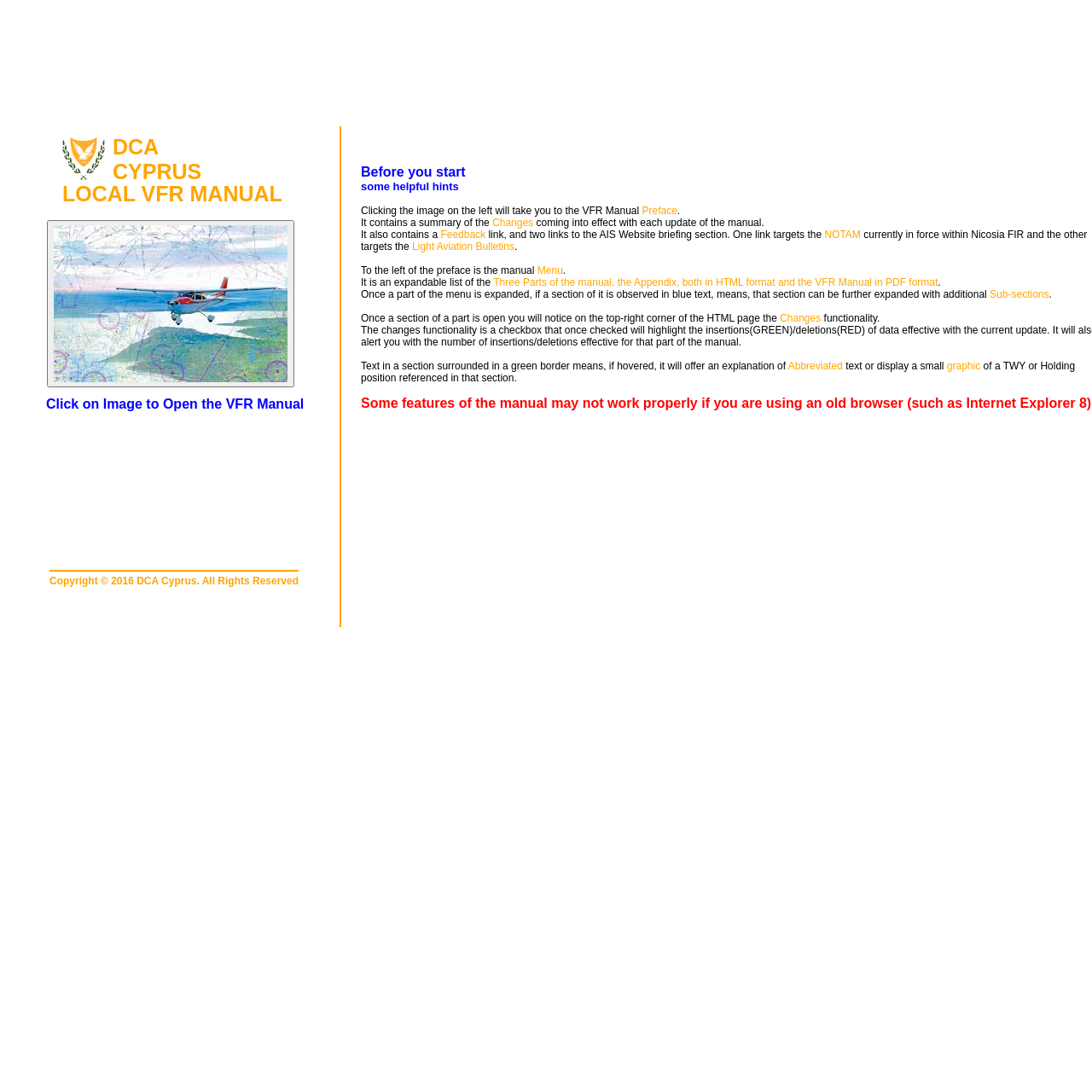Describe all the key features of the webpage in detail.

The webpage is titled "Open Cyprus VFR Manual" and appears to be an introduction to a virtual flight rules manual. At the top-left corner, there is a small image, followed by the text "DCA" and "CYPRUS" in a horizontal line. Below this, there is a larger heading "LOCAL VFR MANUAL". 

To the left of the heading, there is a button with an image inside, accompanied by the text "Click on Image to Open the VFR Manual". Below this, there is a copyright notice "Copyright © 2016 DCA Cyprus. All Rights Reserved".

The main content of the page is divided into two sections. On the left side, there is a section with the heading "Before you start" followed by some helpful hints and a brief introduction to the VFR manual. There is also a preface section with a brief summary of the changes and updates to the manual.

On the right side, there is a longer section of text that provides more detailed information about the manual, including its structure and functionality. This section explains that the manual is divided into three parts, an appendix, and is available in both HTML and PDF formats. It also describes how the menu works, including the ability to expand and collapse sections, and how to navigate through the manual.

Throughout the page, there are several instances of text that provide additional information or explanations, such as the meaning of abbreviated text or the functionality of certain sections. Overall, the page appears to be a comprehensive introduction to the Open Cyprus VFR Manual, providing users with the necessary information to navigate and understand the manual.